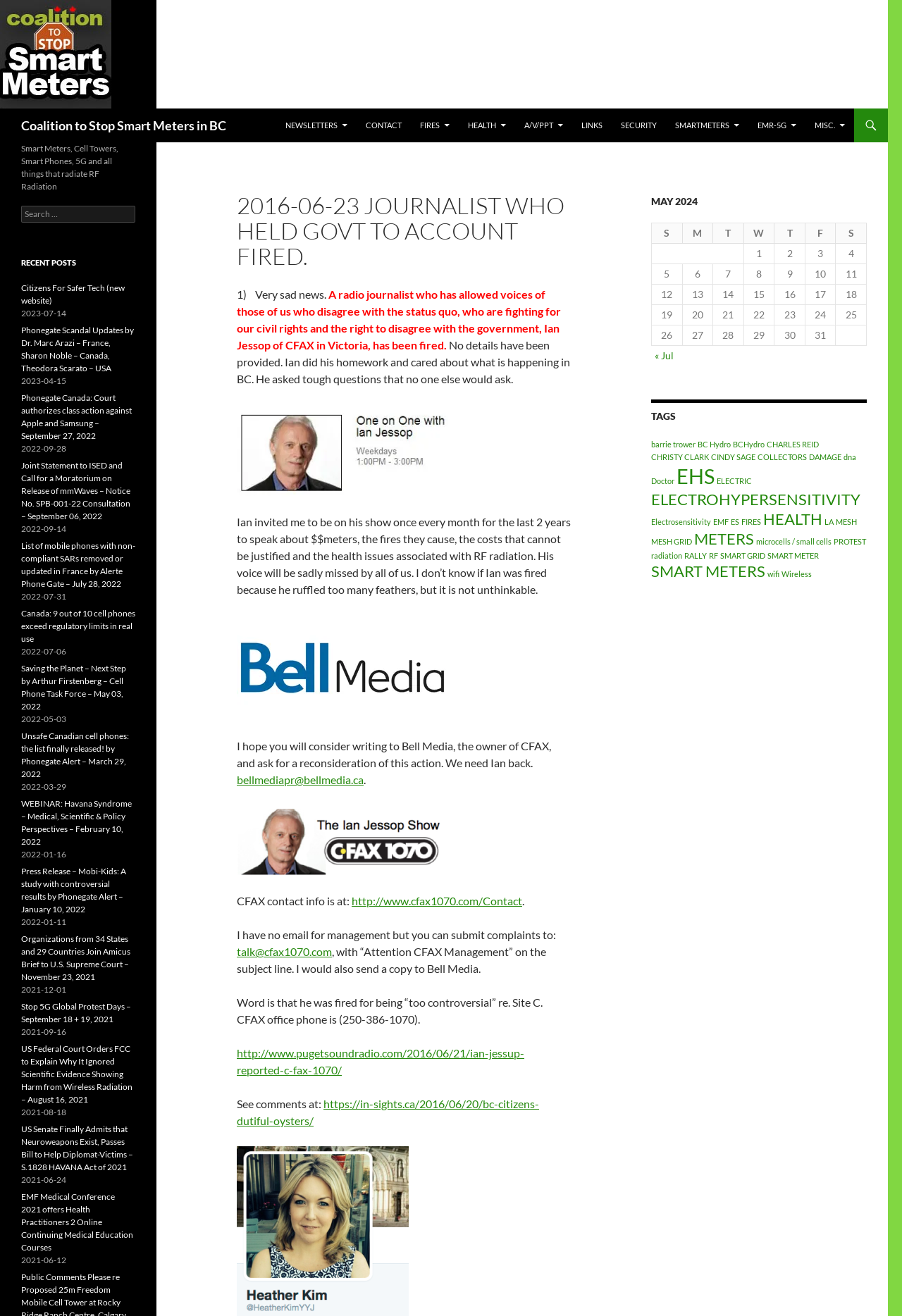What is the name of the journalist who was fired?
Give a detailed response to the question by analyzing the screenshot.

The answer can be found in the article text, which states 'A radio journalist who has allowed voices of those of us who disagree with the status quo, who are fighting for our civil rights and the right to disagree with the government, Ian Jessop of CFAX in Victoria, has been fired.'